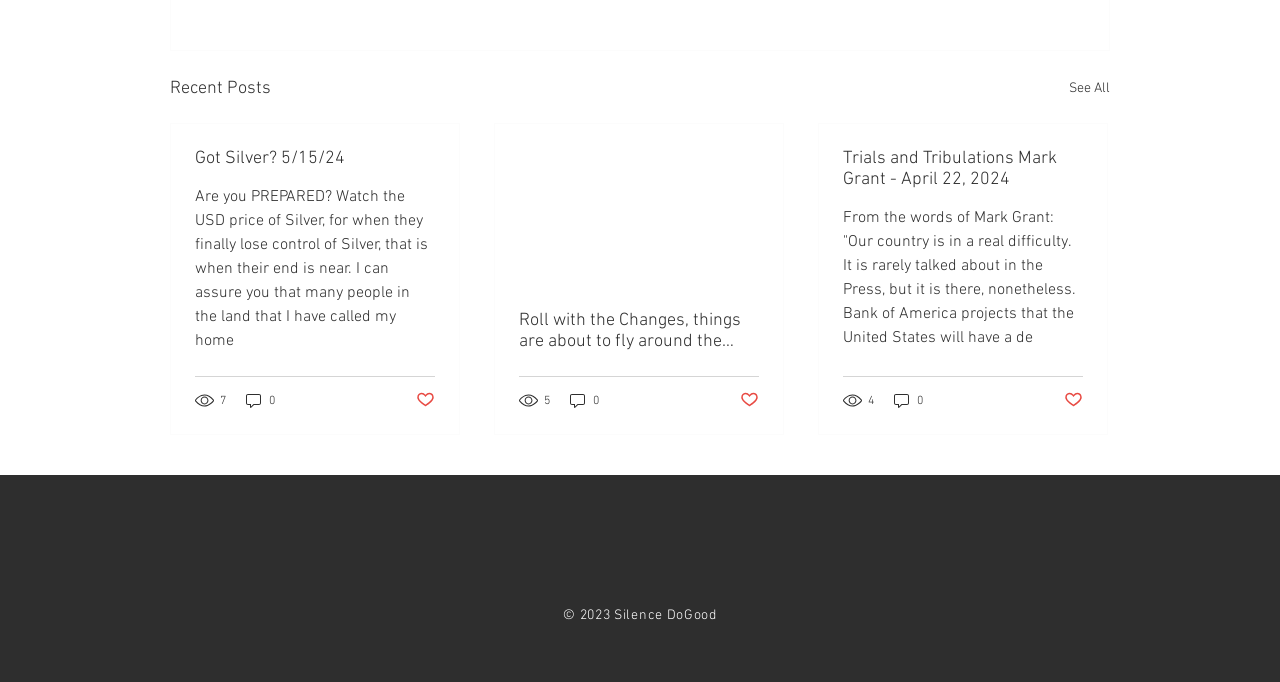What is the purpose of the button with the heart icon?
Please provide a detailed and thorough answer to the question.

I found several button elements with heart icons, such as the one with ID 472. Based on the context of the webpage, I assume that these buttons are used to like a post, as they are located below each article and have a heart icon.